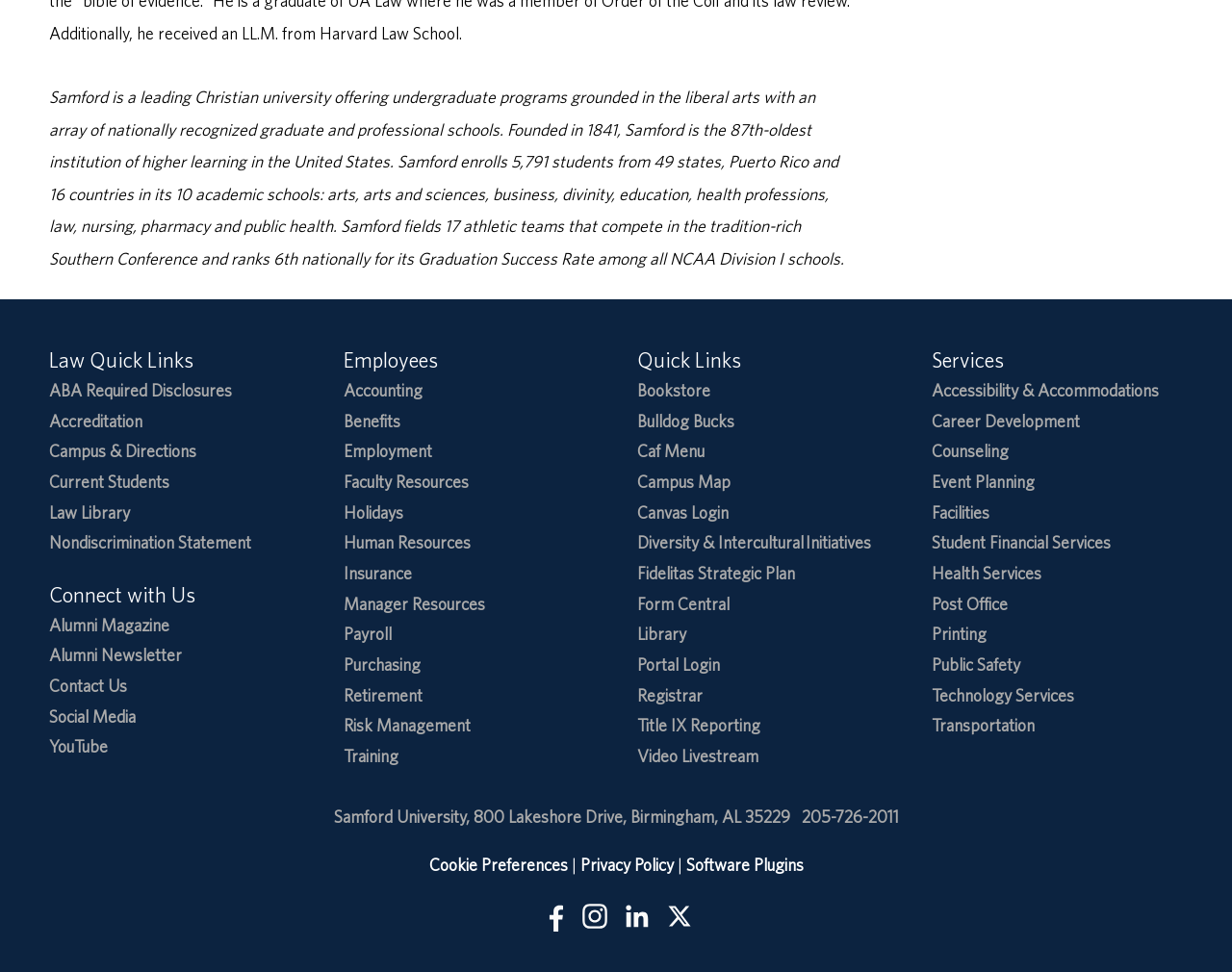What type of institution is Samford?
Deliver a detailed and extensive answer to the question.

Based on the text 'Samford is a leading Christian university offering undergraduate programs grounded in the liberal arts with an array of nationally recognized graduate and professional schools.', it can be inferred that Samford is a university.